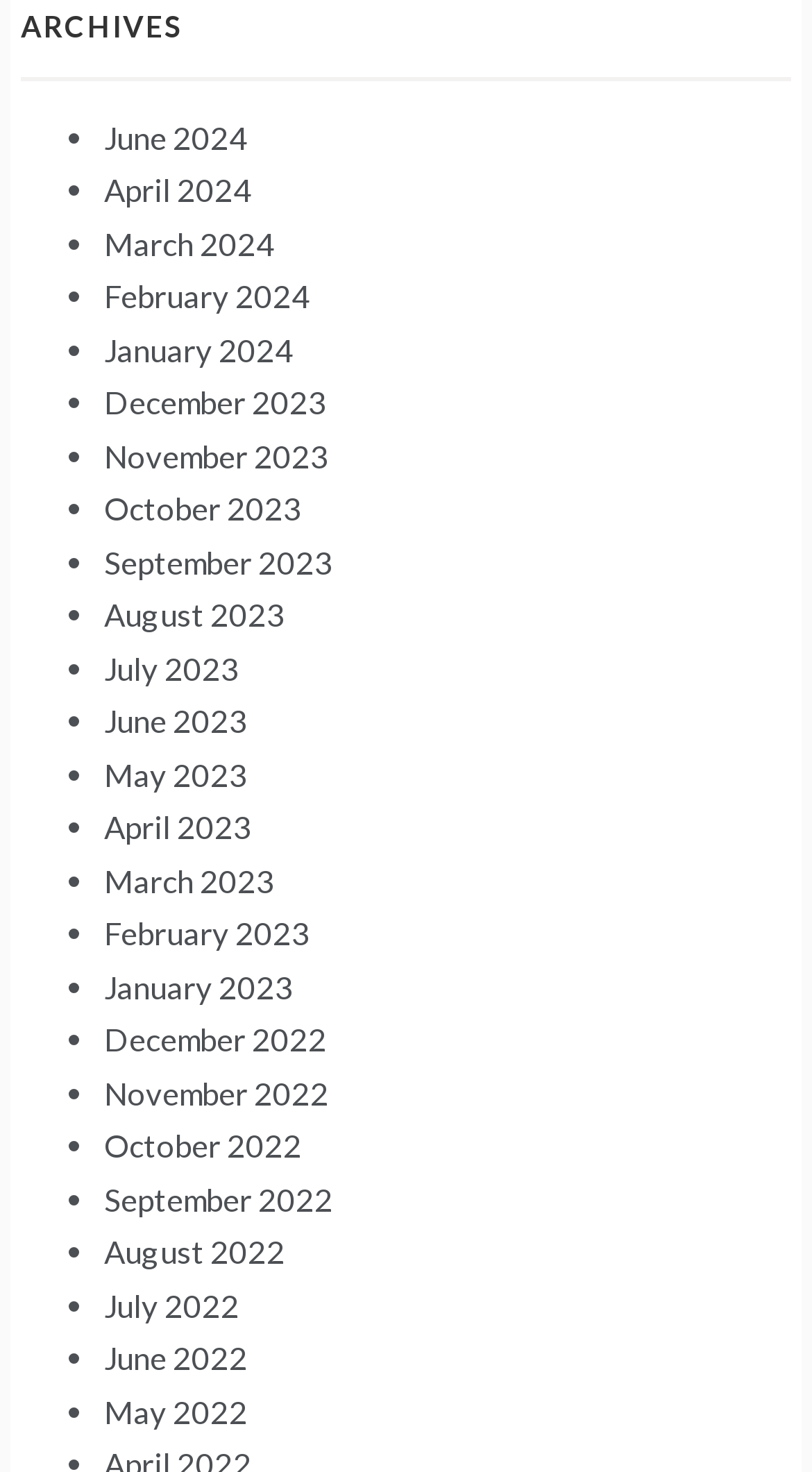Determine the bounding box coordinates of the section I need to click to execute the following instruction: "view June 2024 archives". Provide the coordinates as four float numbers between 0 and 1, i.e., [left, top, right, bottom].

[0.128, 0.081, 0.305, 0.106]